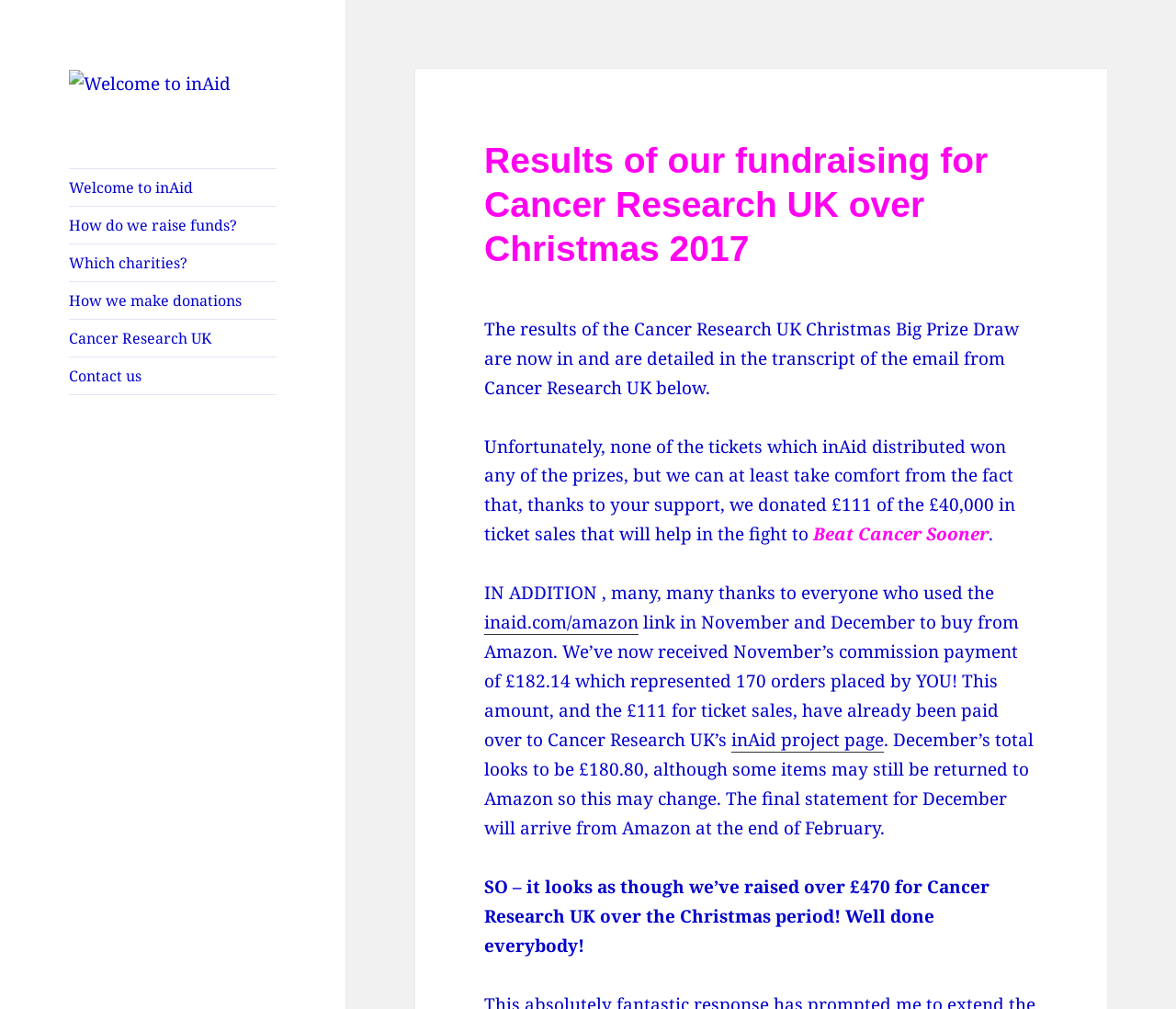Please locate the bounding box coordinates of the element that should be clicked to complete the given instruction: "Learn how inAid raises funds".

[0.059, 0.205, 0.235, 0.242]